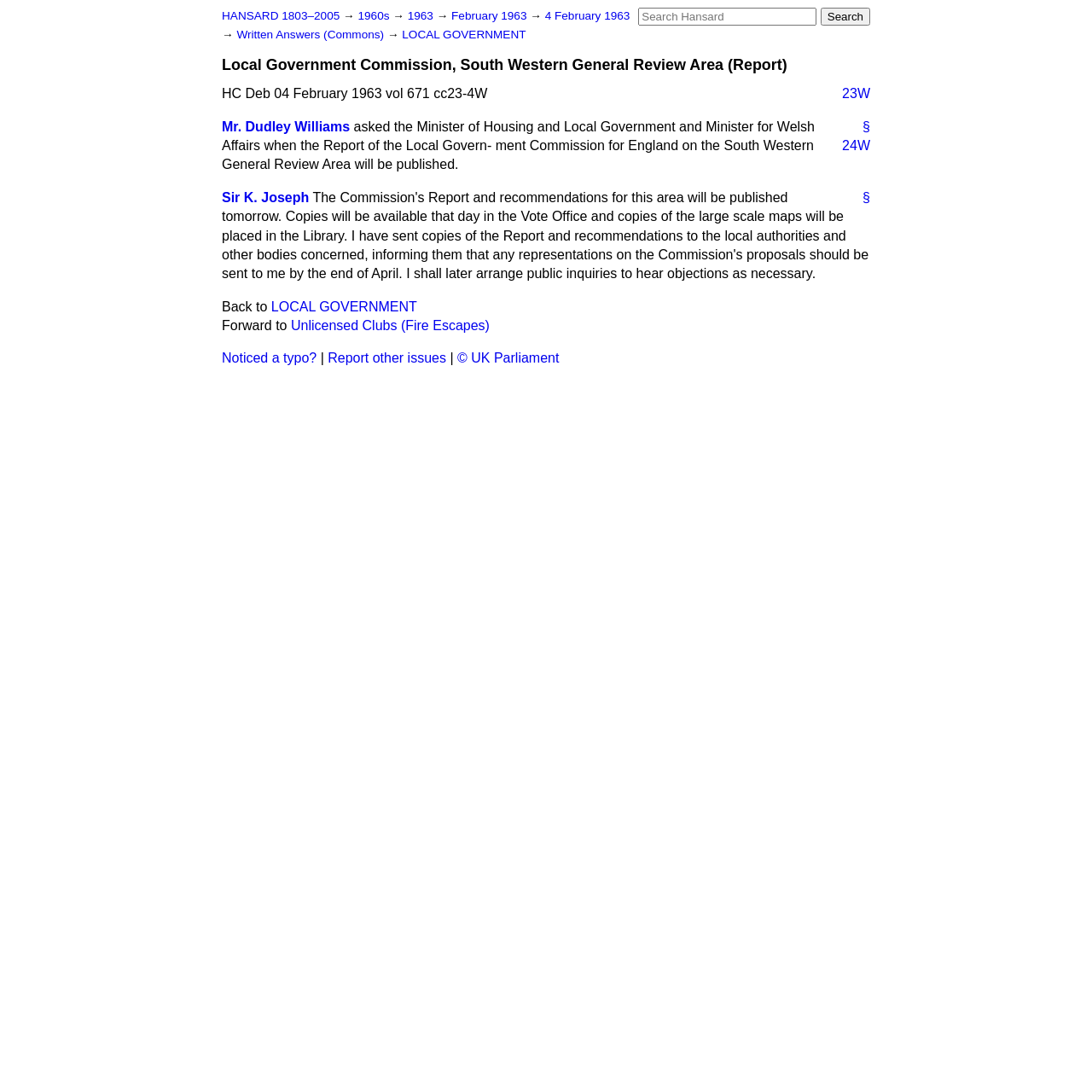Who asked the question about the Local Government Commission report?
Answer the question with a detailed and thorough explanation.

The name of the person who asked the question can be found in the blockquote section where it says 'Mr. Dudley Williams asked the Minister of Housing and Local Government and Minister for Welsh Affairs...'.